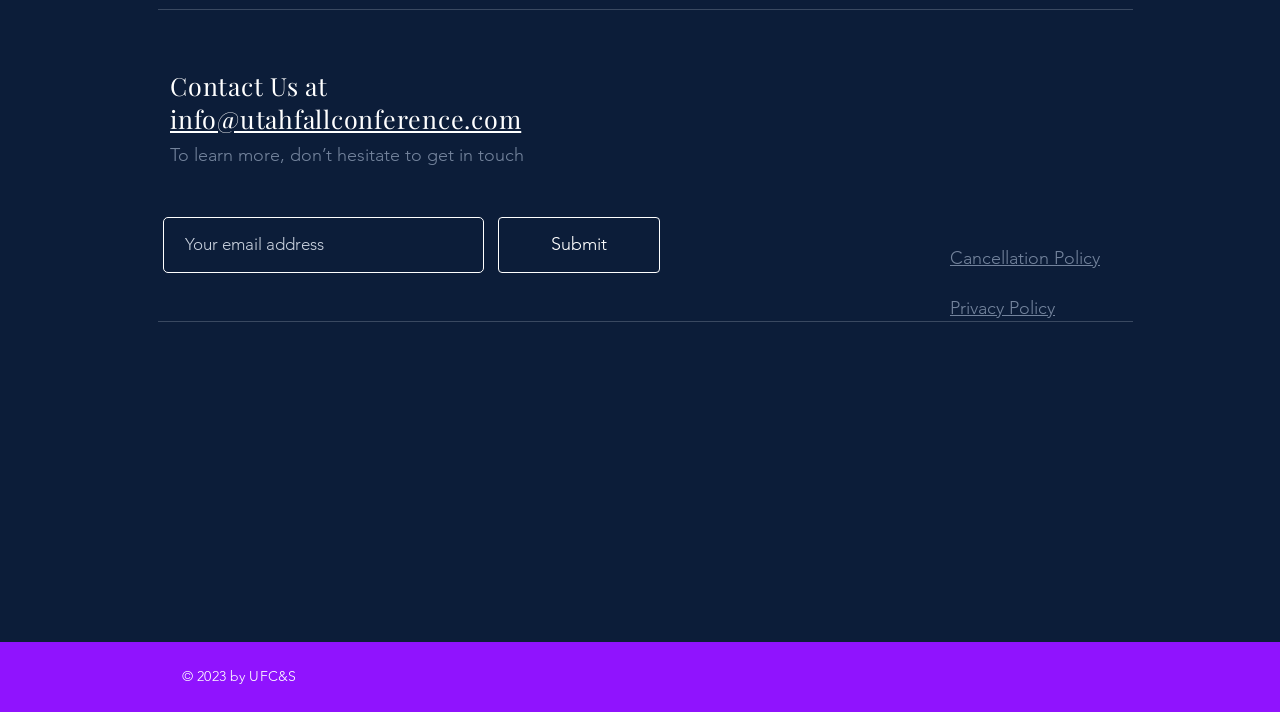What is the purpose of the textbox?
Based on the screenshot, provide a one-word or short-phrase response.

Enter email address